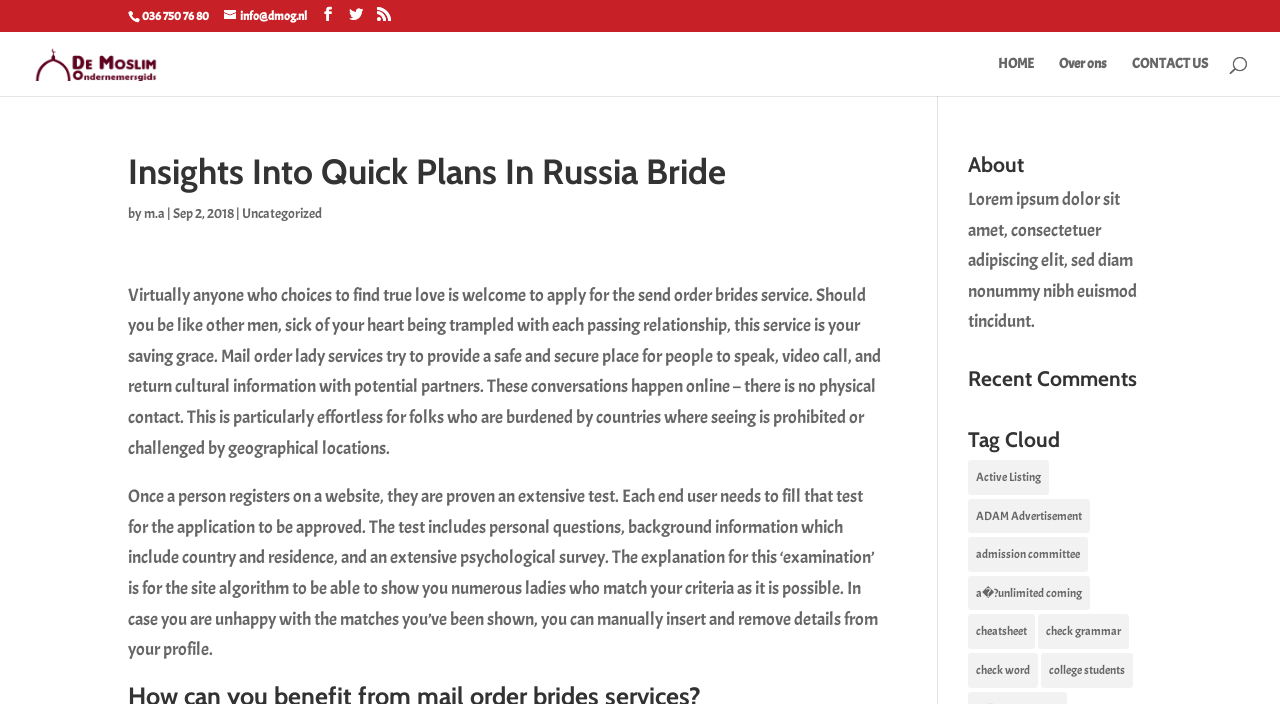Determine the bounding box coordinates of the clickable region to follow the instruction: "Click the 'HOME' link".

[0.78, 0.081, 0.808, 0.136]